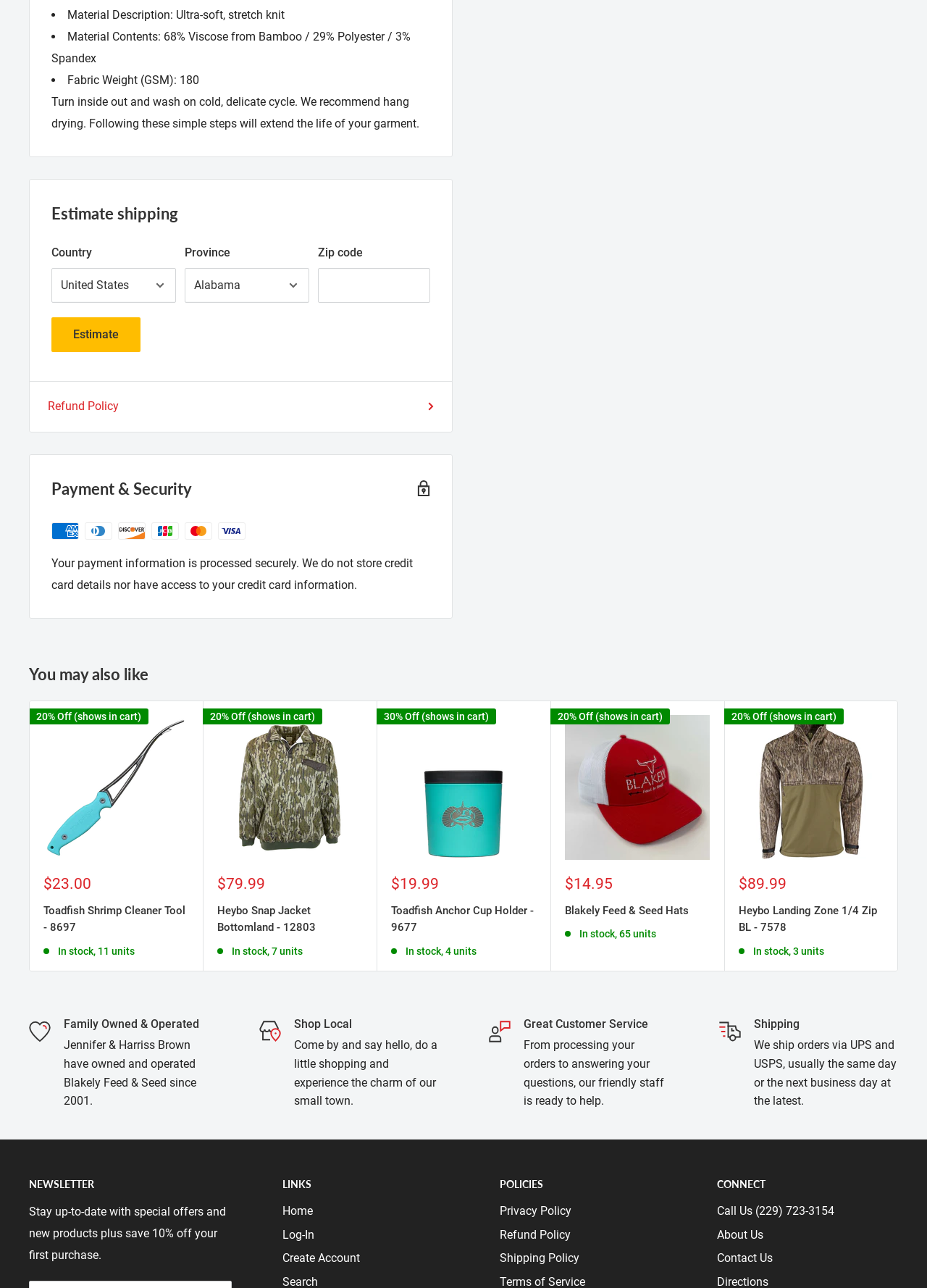Identify the bounding box coordinates for the region to click in order to carry out this instruction: "View refund policy". Provide the coordinates using four float numbers between 0 and 1, formatted as [left, top, right, bottom].

[0.052, 0.307, 0.468, 0.324]